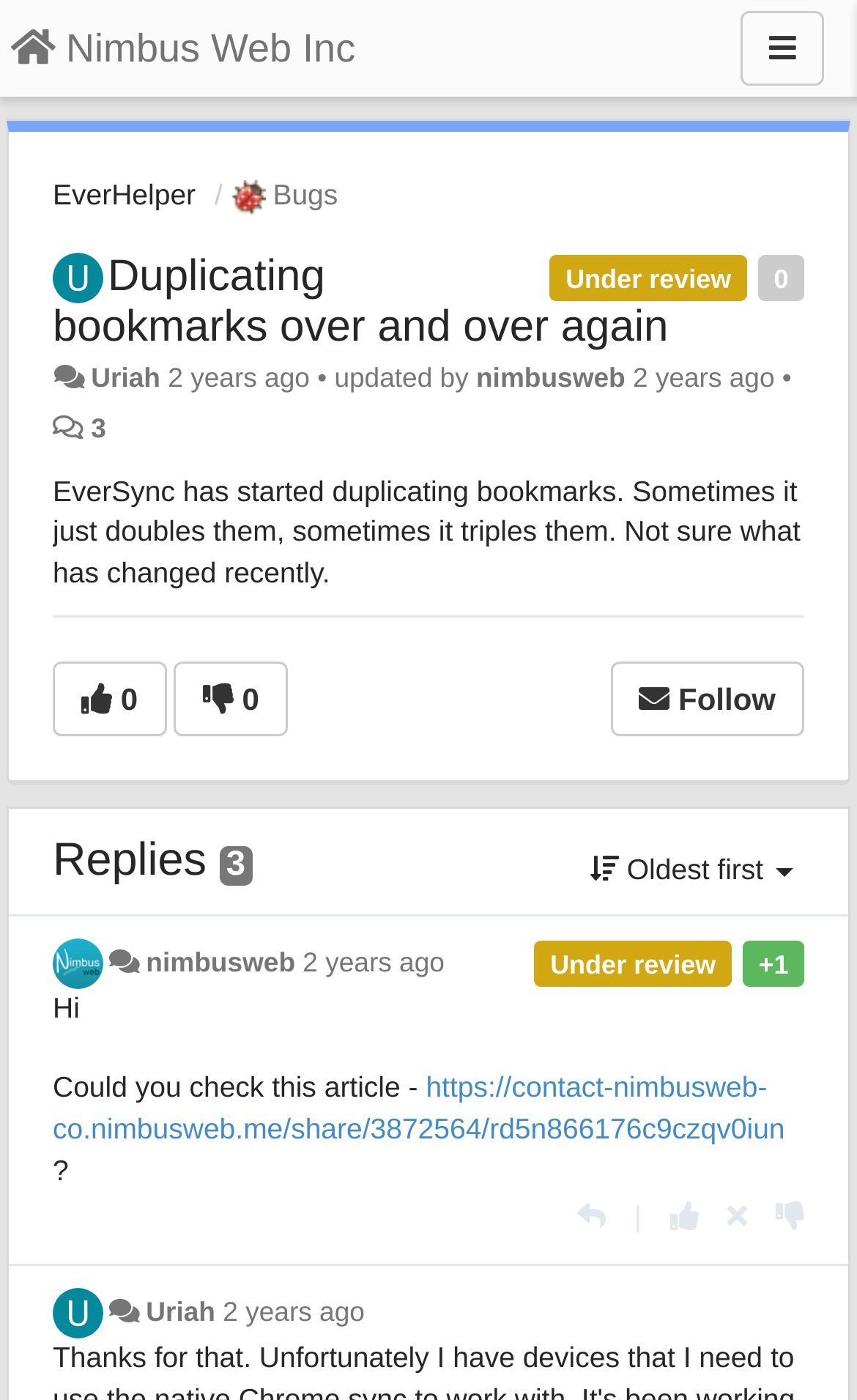Determine the bounding box coordinates of the clickable element to complete this instruction: "Click on the 'Reply' button". Provide the coordinates in the format of four float numbers between 0 and 1, [left, top, right, bottom].

[0.673, 0.857, 0.707, 0.881]